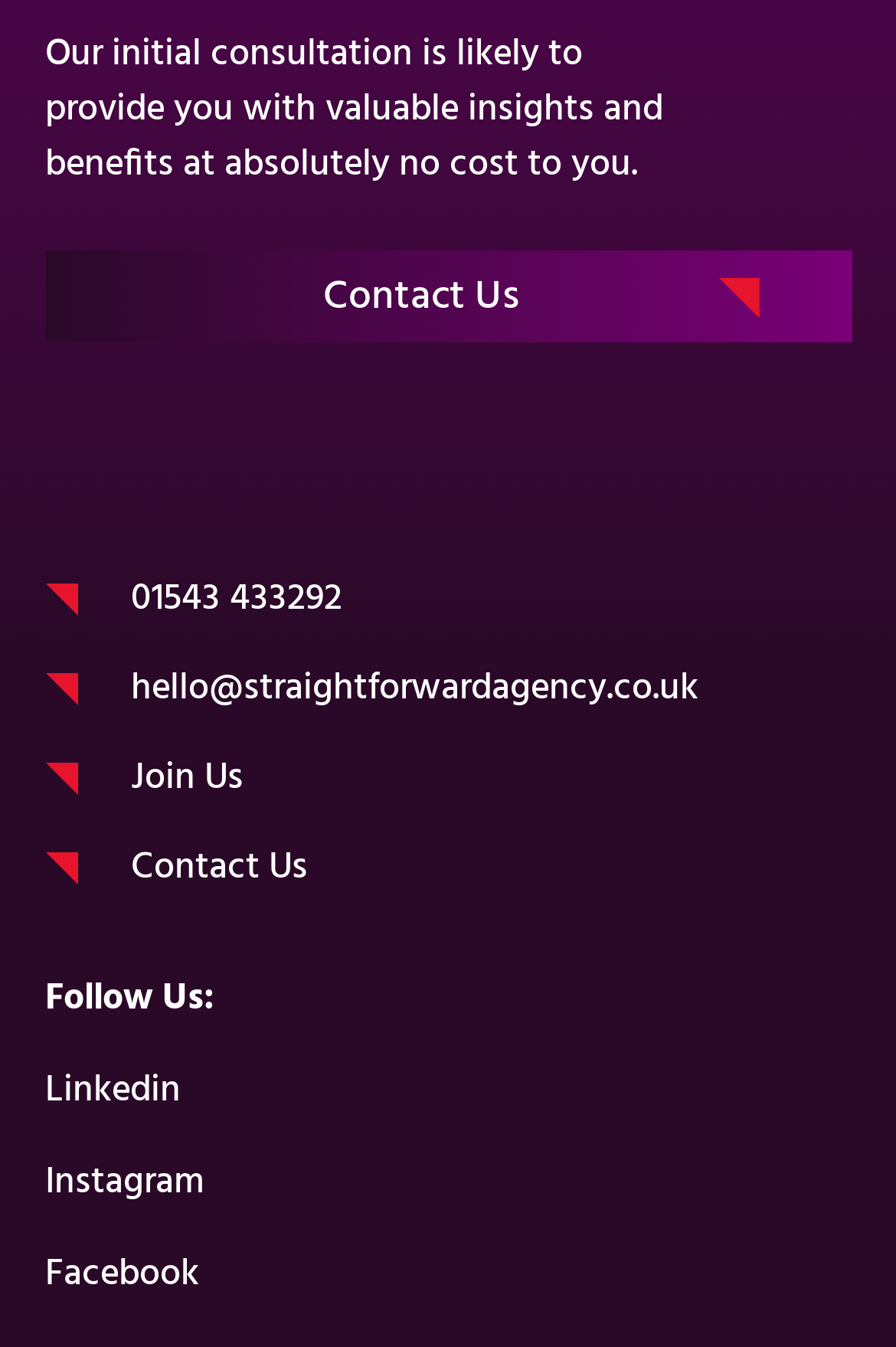Please provide the bounding box coordinates in the format (top-left x, top-left y, bottom-right x, bottom-right y). Remember, all values are floating point numbers between 0 and 1. What is the bounding box coordinate of the region described as: .st0{fill:#E6142C;} Join Us

[0.05, 0.558, 0.95, 0.598]